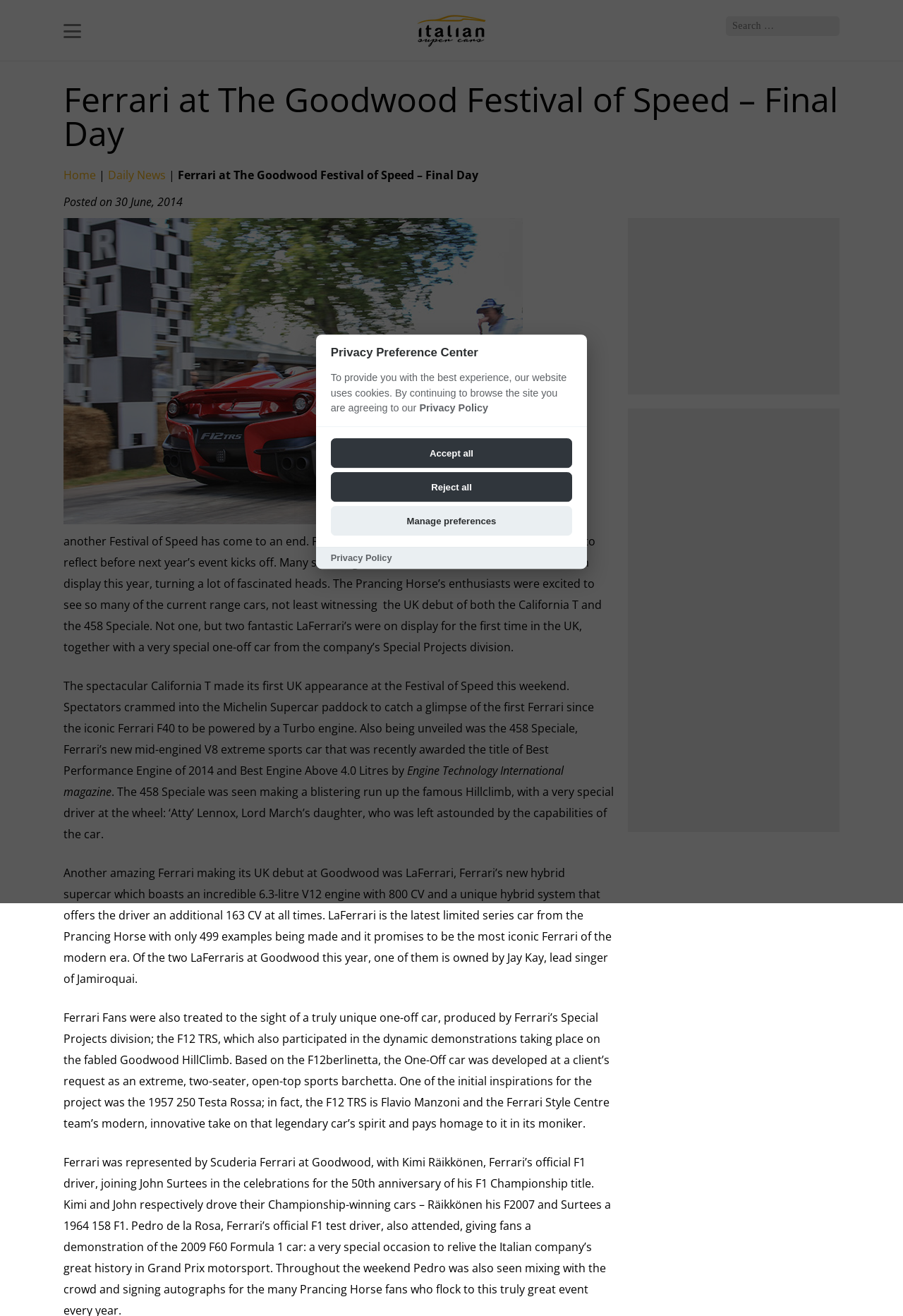Please find the bounding box coordinates of the section that needs to be clicked to achieve this instruction: "Read the Daily News".

[0.12, 0.127, 0.184, 0.139]